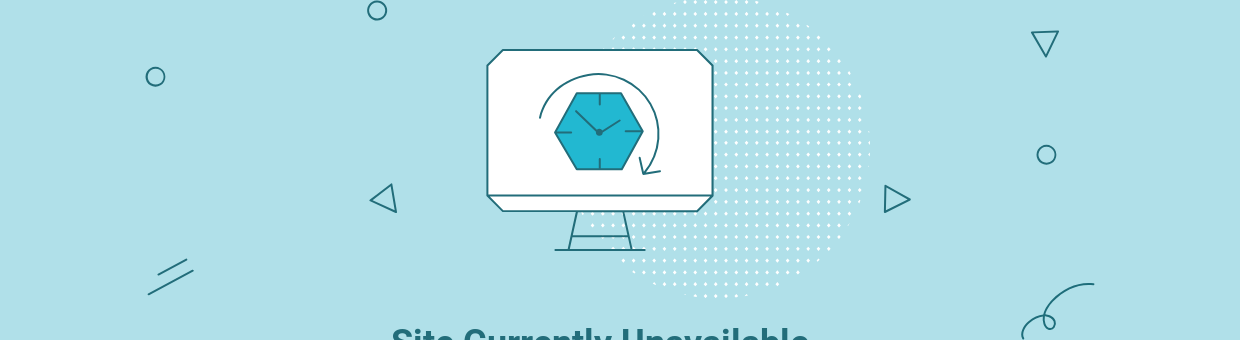Offer a detailed narrative of the image.

The image features a light blue background adorned with various decorative shapes, including circles and triangles. In the center, there is a stylized graphic of a computer monitor displaying a hexagonal icon with a clock-like design, symbolizing a time-related concept. Below this graphic, the text "Site Currently Unavailable" is prominently displayed in a bold font, indicating that the web page is not accessible at the moment. This design effectively conveys the message of downtime or maintenance, enhancing user understanding of the situation.